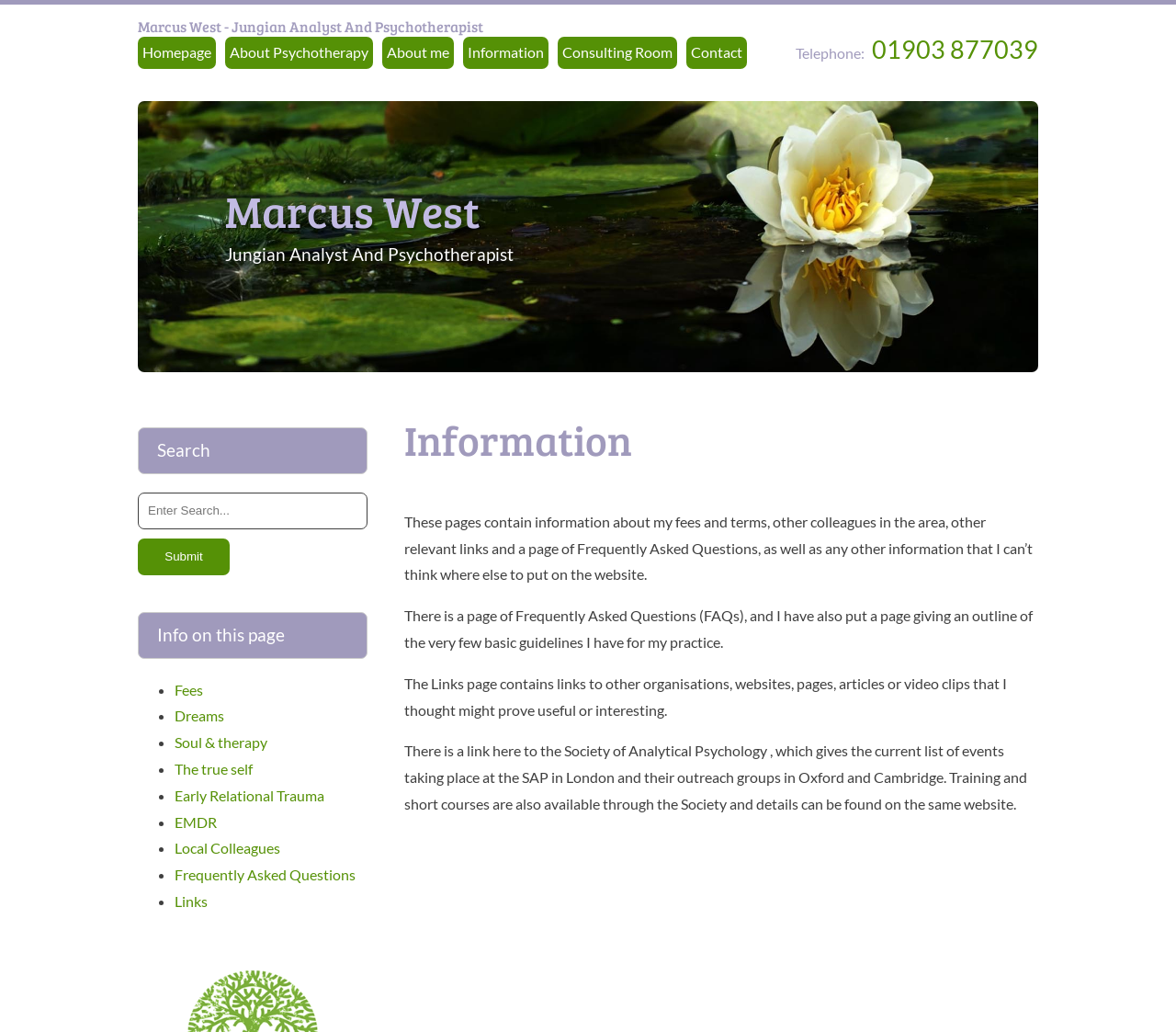Please identify the bounding box coordinates of the element that needs to be clicked to perform the following instruction: "Click the 'Contact' link".

[0.584, 0.036, 0.635, 0.067]